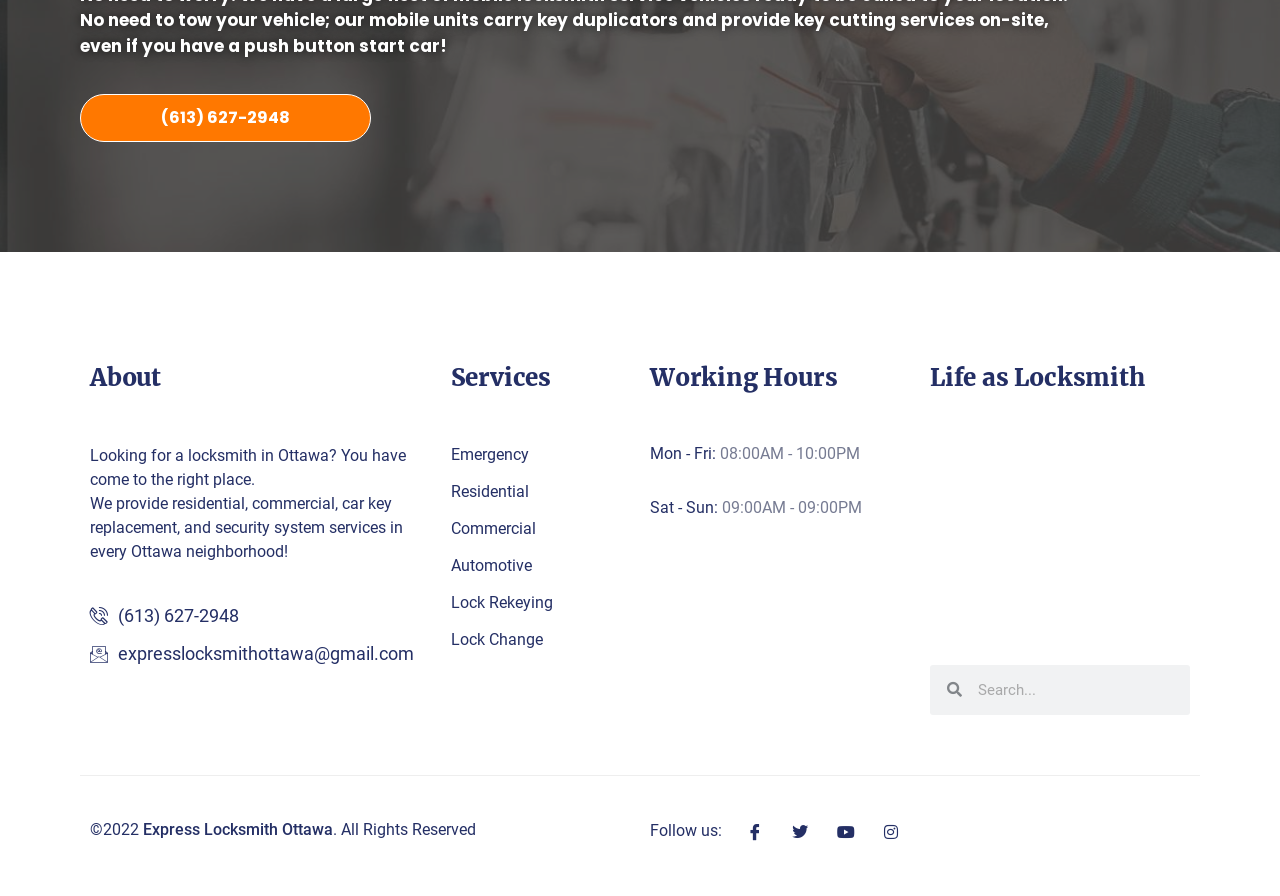What social media platforms can you follow the locksmith on?
Using the details shown in the screenshot, provide a comprehensive answer to the question.

The social media platforms can be found in the 'Follow us:' section, which lists links to 'Facebook', 'Twitter', 'Youtube', and 'Instagram'.